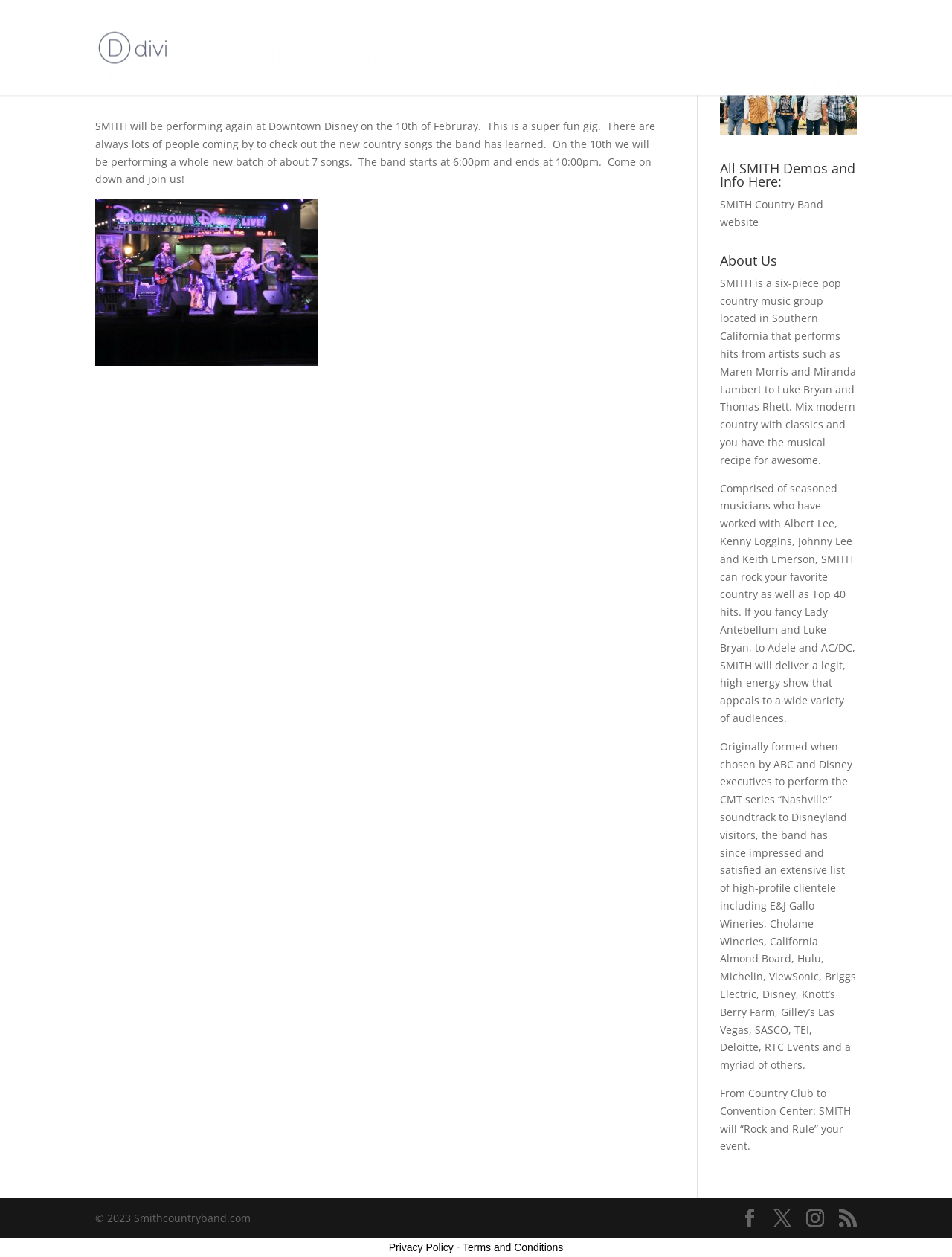Identify the primary heading of the webpage and provide its text.

Smith Performs at Downtown Disney on February 10th.